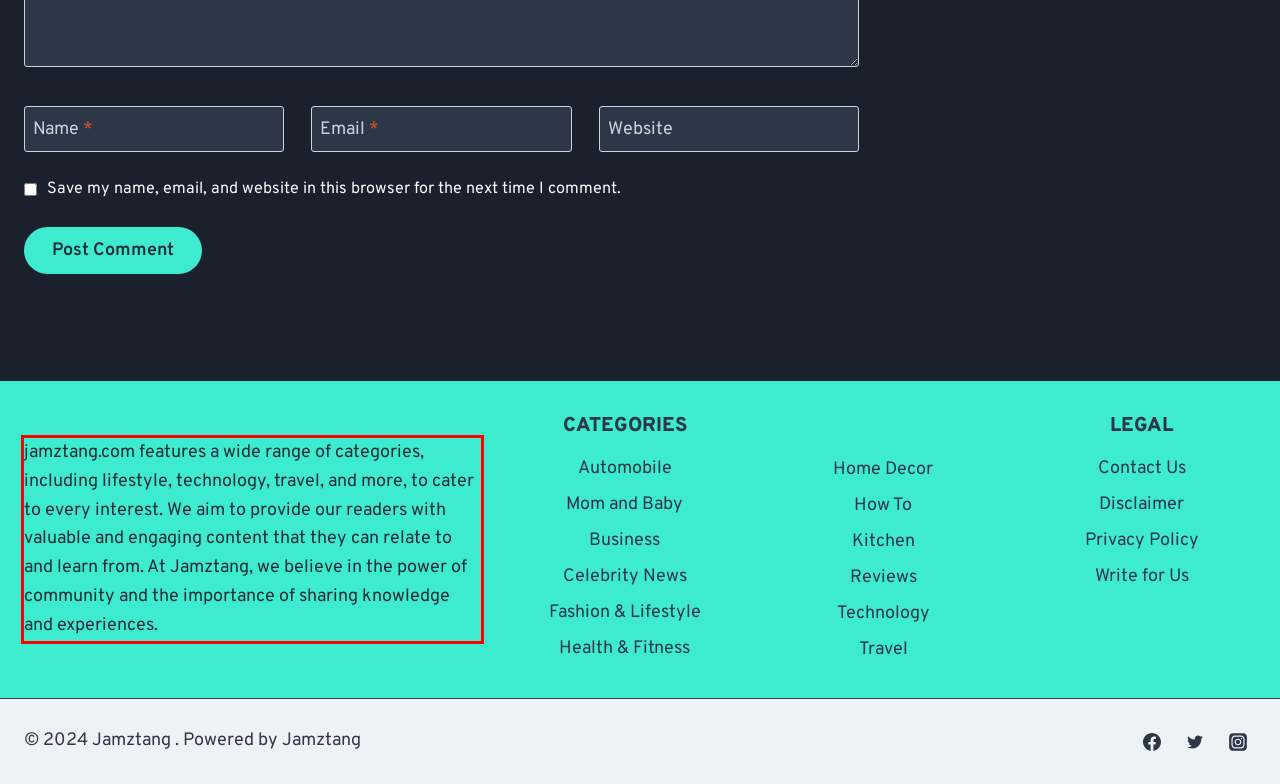Please take the screenshot of the webpage, find the red bounding box, and generate the text content that is within this red bounding box.

jamztang.com features a wide range of categories, including lifestyle, technology, travel, and more, to cater to every interest. We aim to provide our readers with valuable and engaging content that they can relate to and learn from. At Jamztang, we believe in the power of community and the importance of sharing knowledge and experiences.